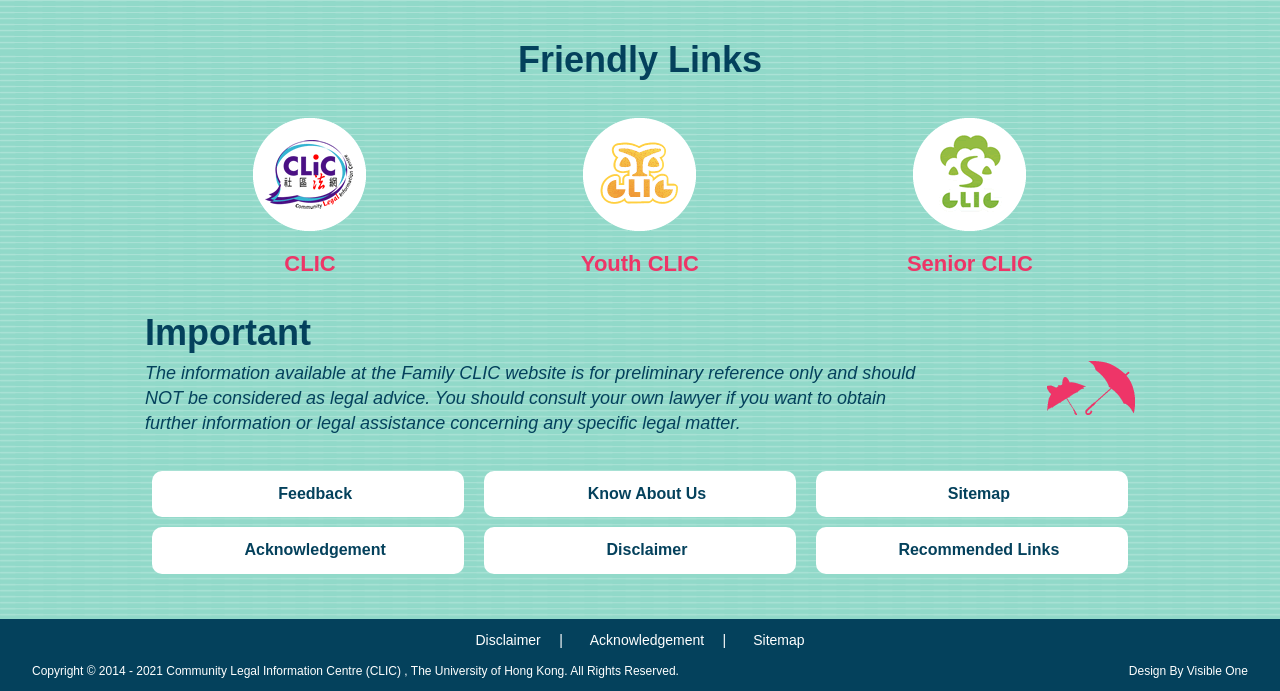Please identify the bounding box coordinates of the element I need to click to follow this instruction: "click on CLIC link".

[0.222, 0.364, 0.262, 0.4]